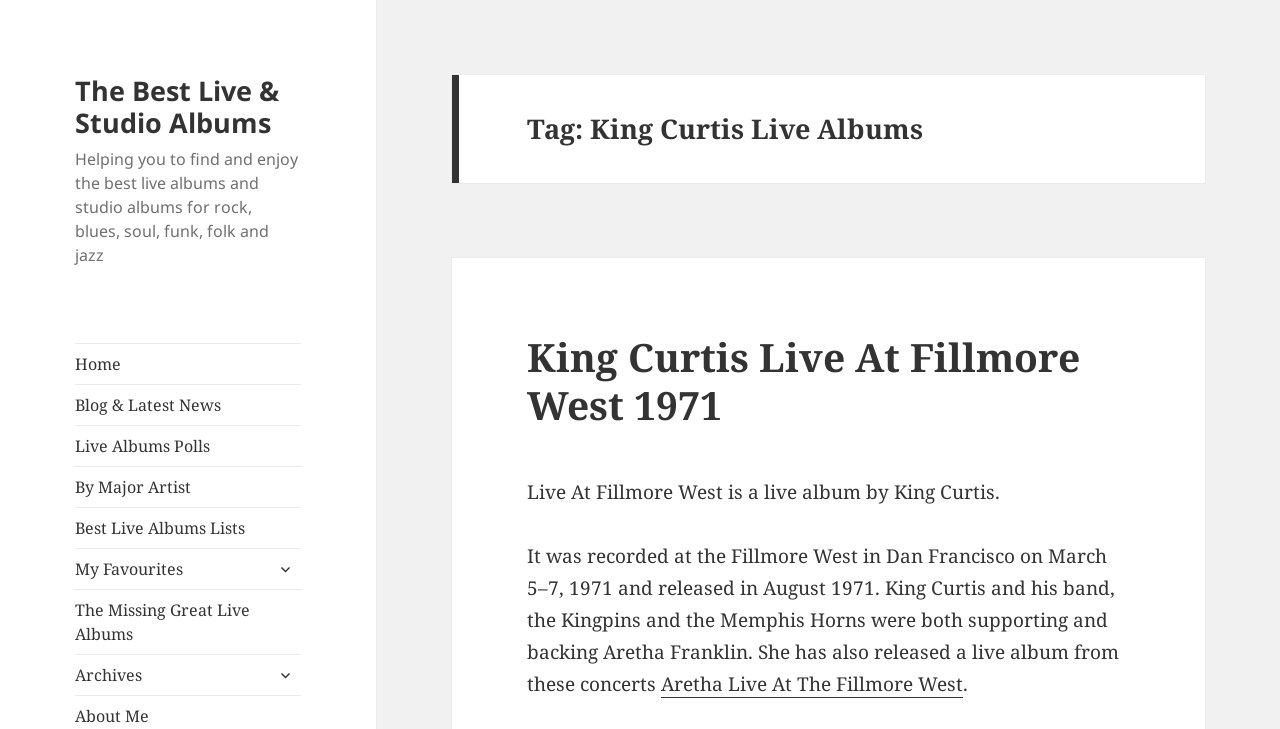Identify the main heading of the webpage and provide its text content.

Tag: King Curtis Live Albums